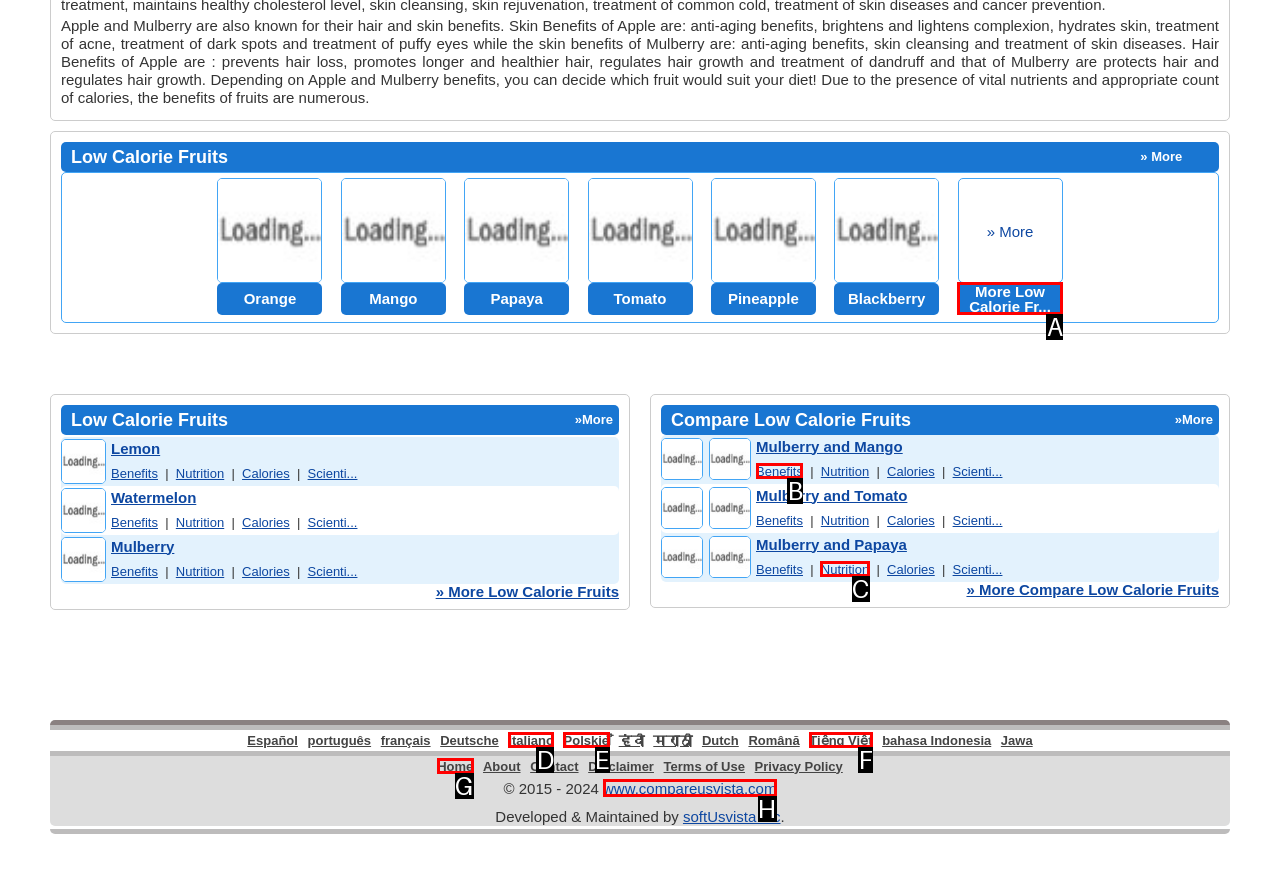Match the element description to one of the options: More Low Calorie Fr...
Respond with the corresponding option's letter.

A